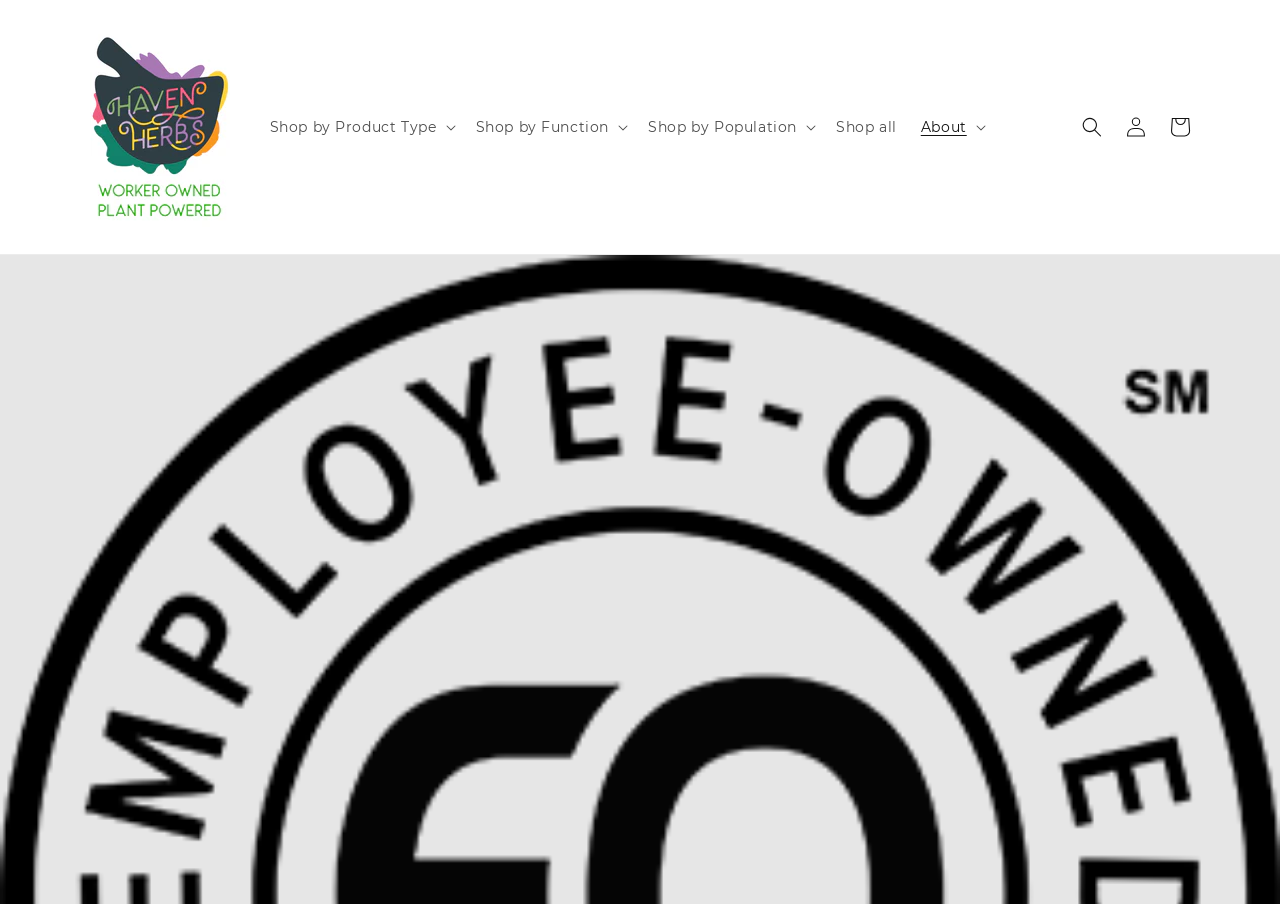Locate the bounding box coordinates of the UI element described by: "Shop all". The bounding box coordinates should consist of four float numbers between 0 and 1, i.e., [left, top, right, bottom].

[0.644, 0.117, 0.71, 0.164]